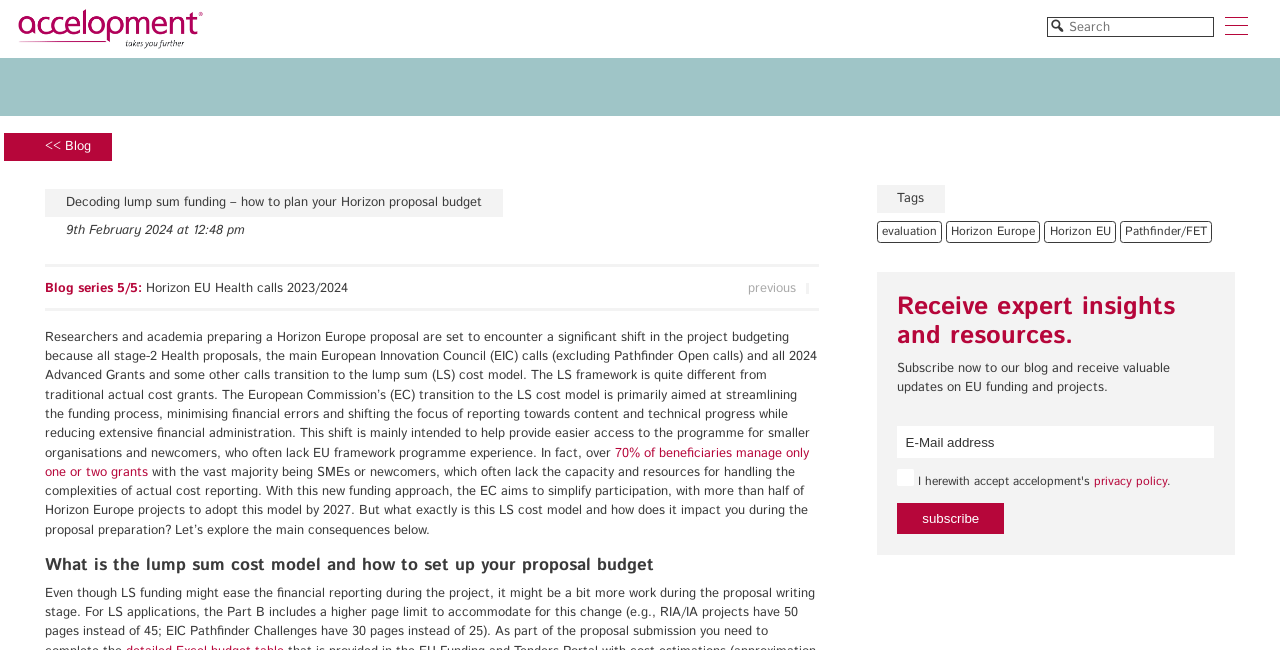Please give a short response to the question using one word or a phrase:
What is the purpose of the European Commission's transition to the lump sum cost model?

Simplify participation